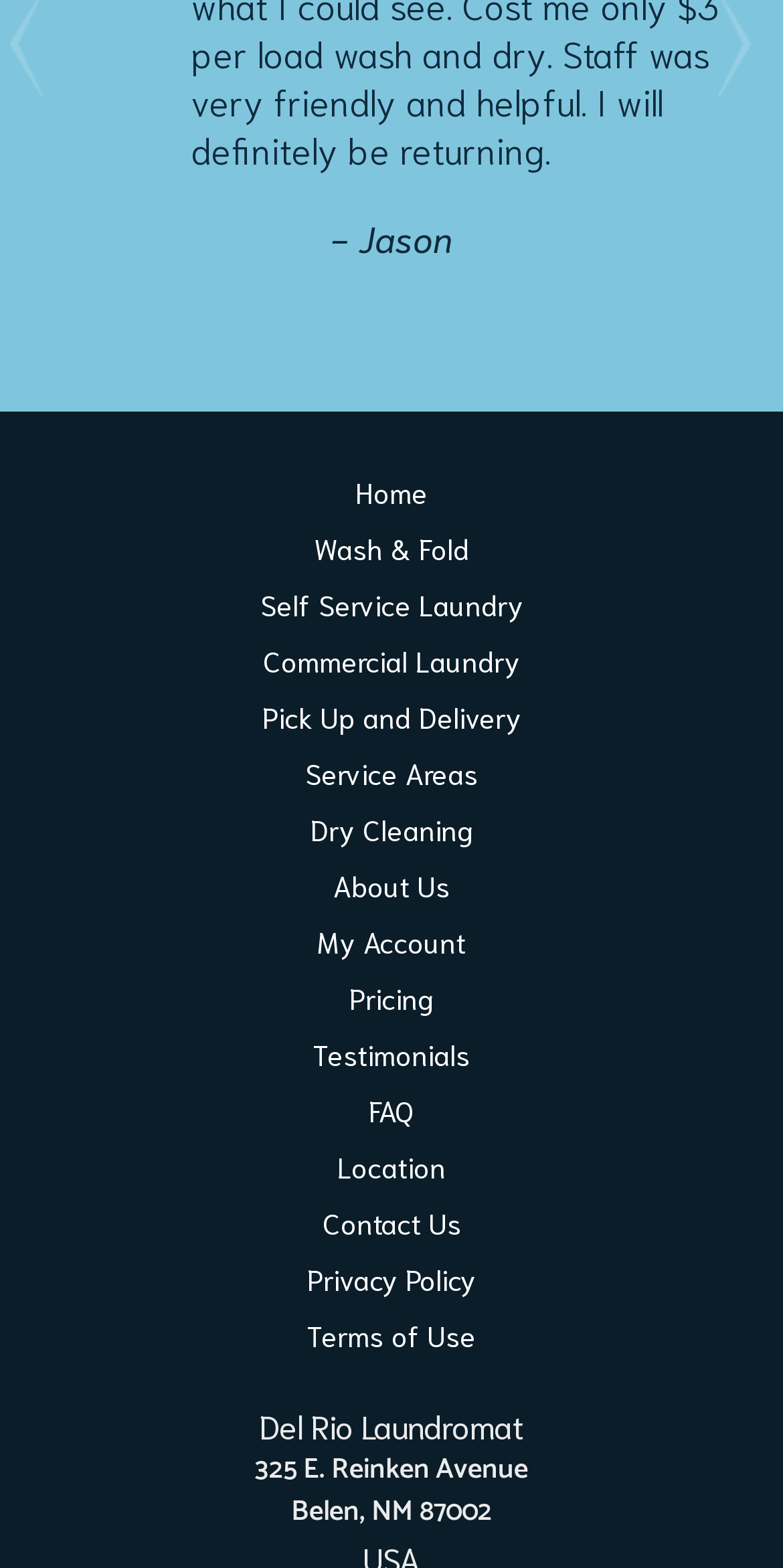Indicate the bounding box coordinates of the clickable region to achieve the following instruction: "learn about wash and fold services."

[0.401, 0.338, 0.599, 0.361]